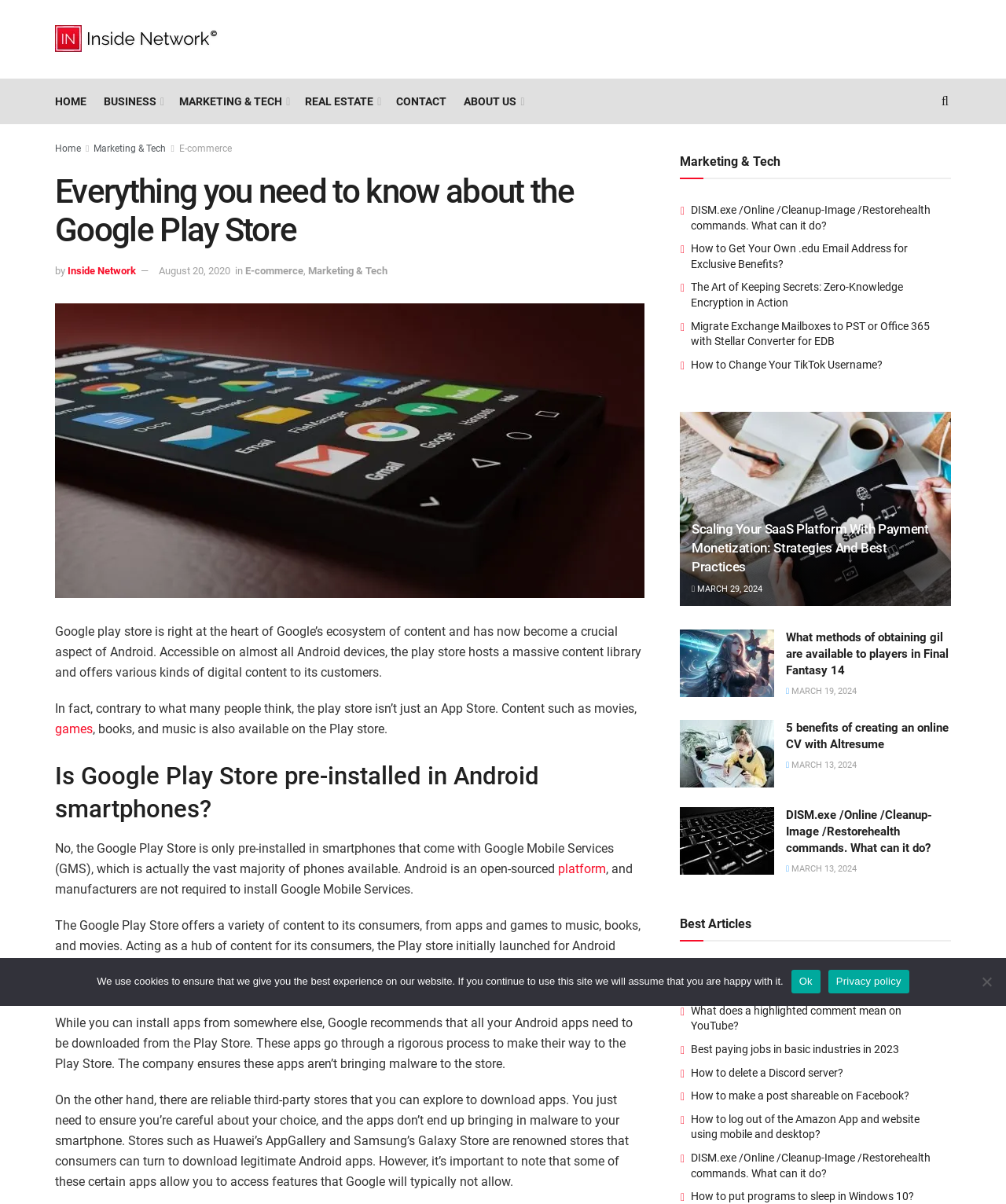Show me the bounding box coordinates of the clickable region to achieve the task as per the instruction: "Check the 'Best Articles' section".

[0.676, 0.756, 0.747, 0.779]